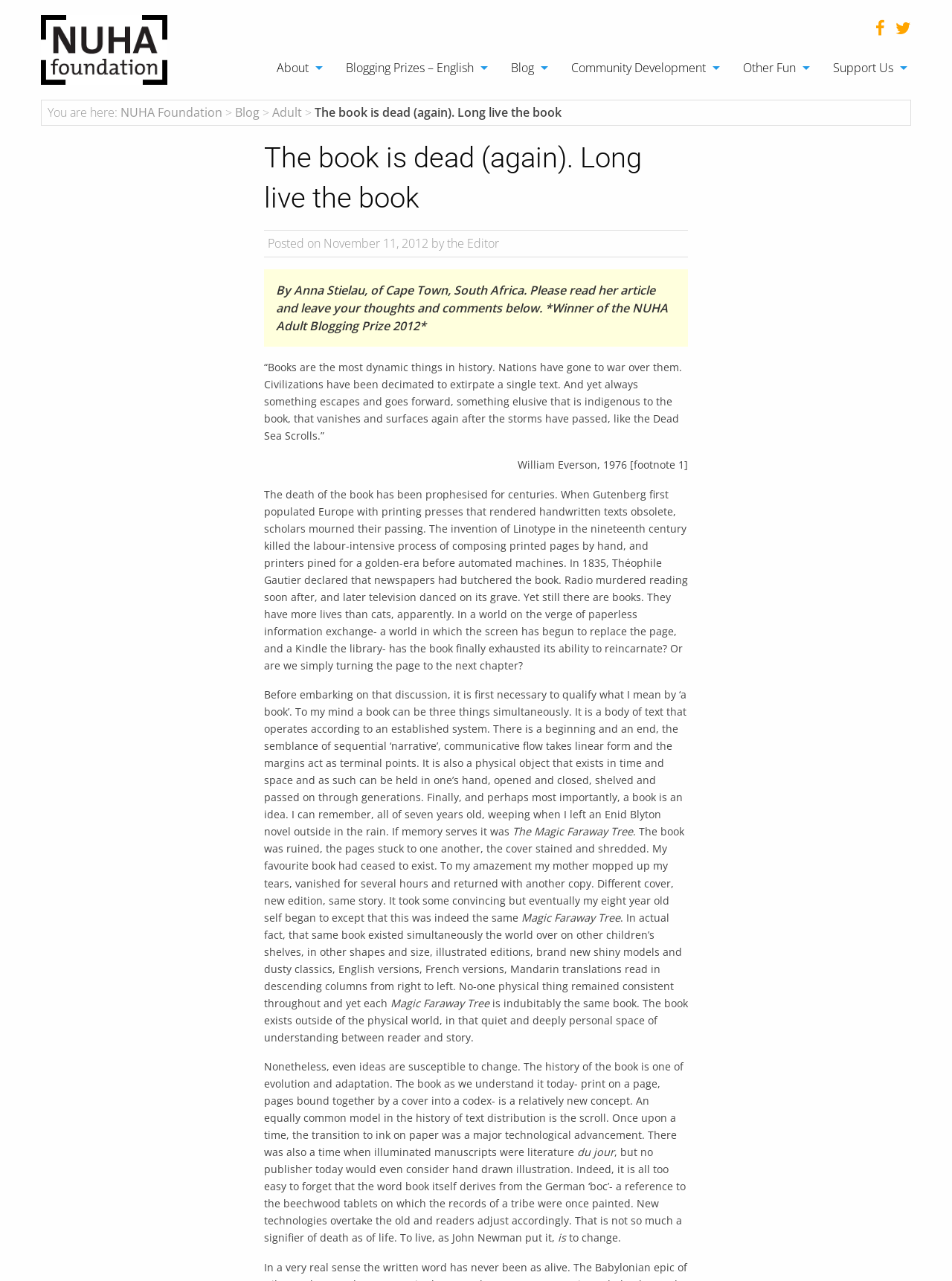What is the name of the book mentioned in the blog post?
Provide a thorough and detailed answer to the question.

The name of the book can be found in the text of the blog post, where it is written as 'I can remember, all of seven years old, weeping when I left an Enid Blyton novel outside in the rain. If memory serves it was The Magic Faraway Tree'.